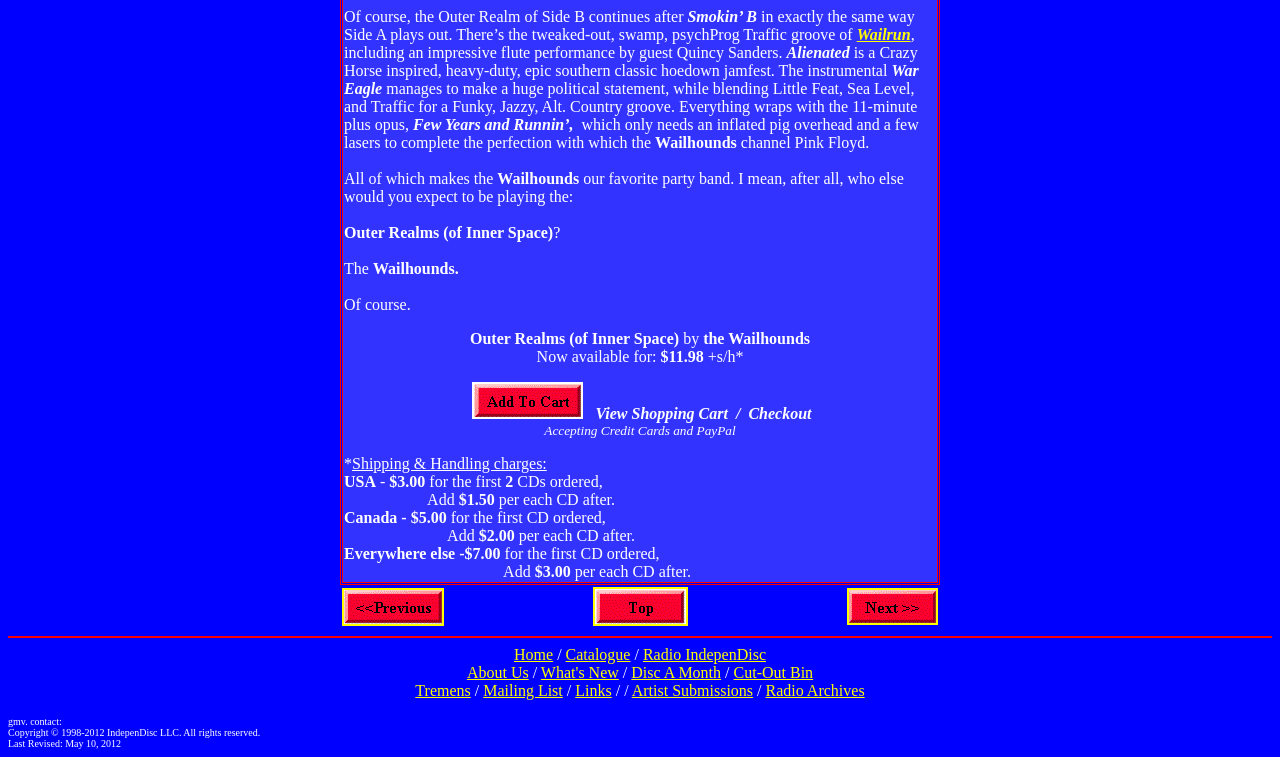Answer the following query with a single word or phrase:
How much does it cost to ship the first CD to Canada?

$5.00